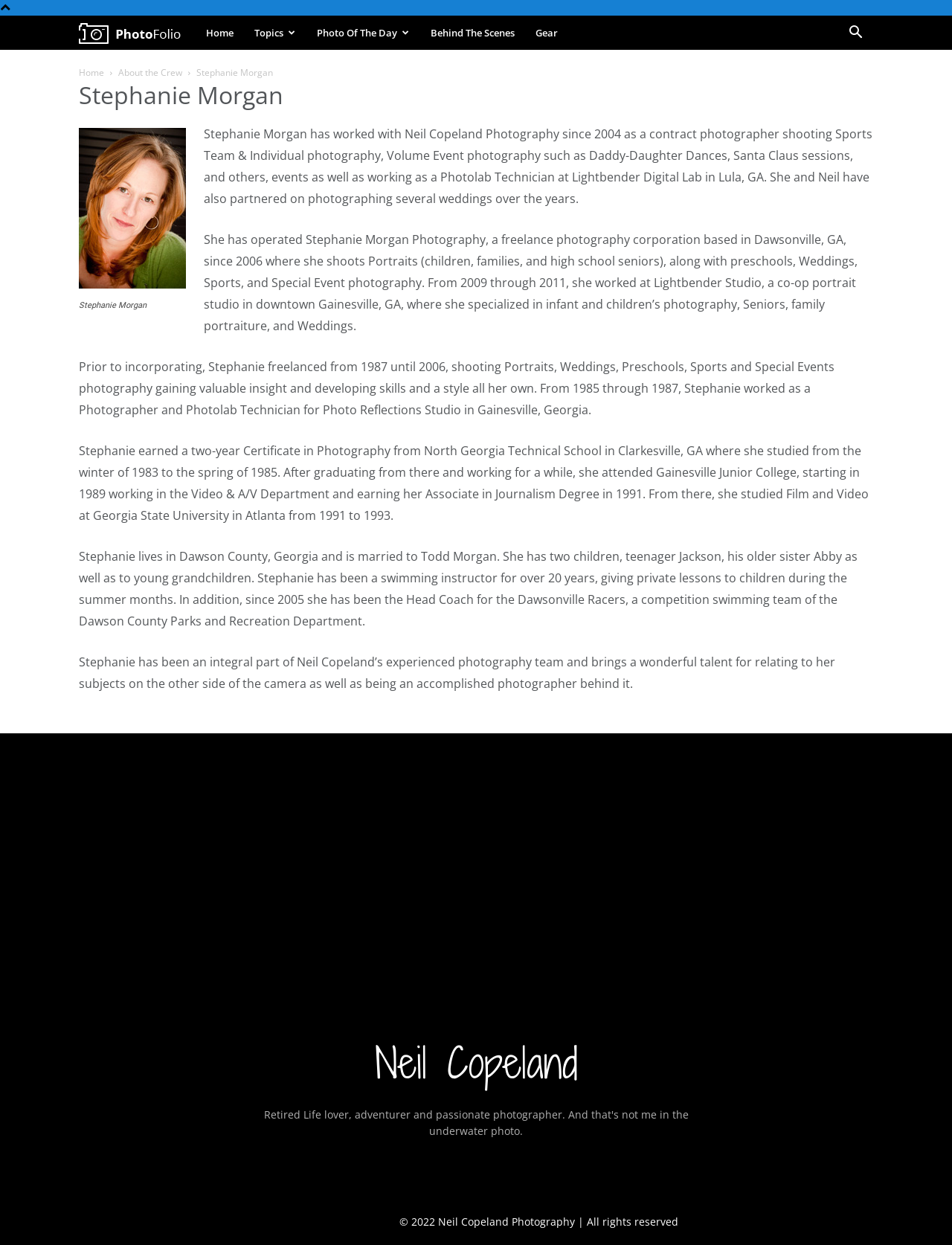What is Stephanie's occupation?
Craft a detailed and extensive response to the question.

Stephanie is a photographer, as mentioned in the text, and she has worked as a contract photographer, Photolab Technician, and freelancer.